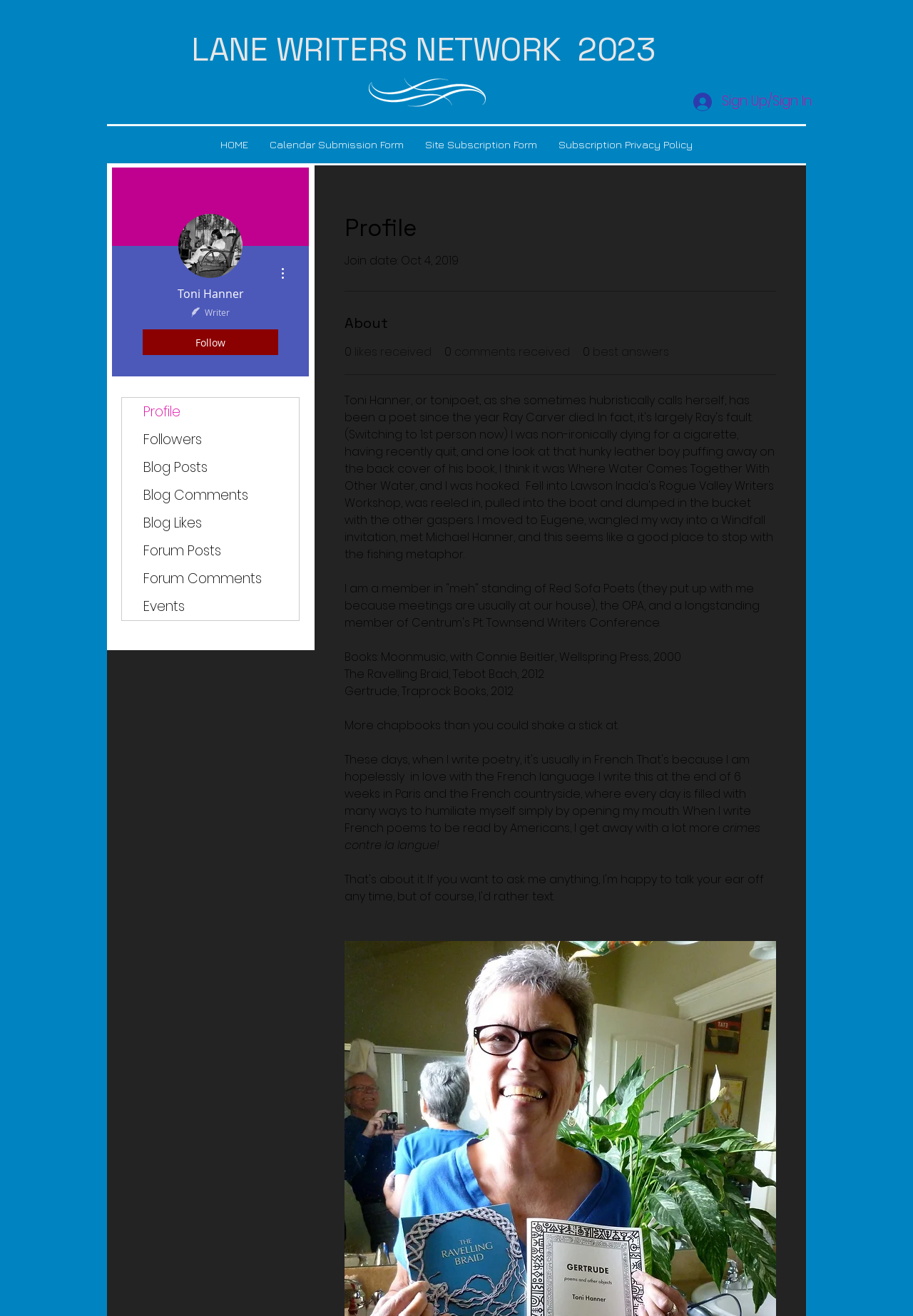What is the name of the writers' conference mentioned in the writer's profile?
Provide a detailed answer to the question, using the image to inform your response.

I read the writer's profile section, which mentions their membership in various writing organizations, including the Pt. Townsend Writers Conference, which is a longstanding membership.